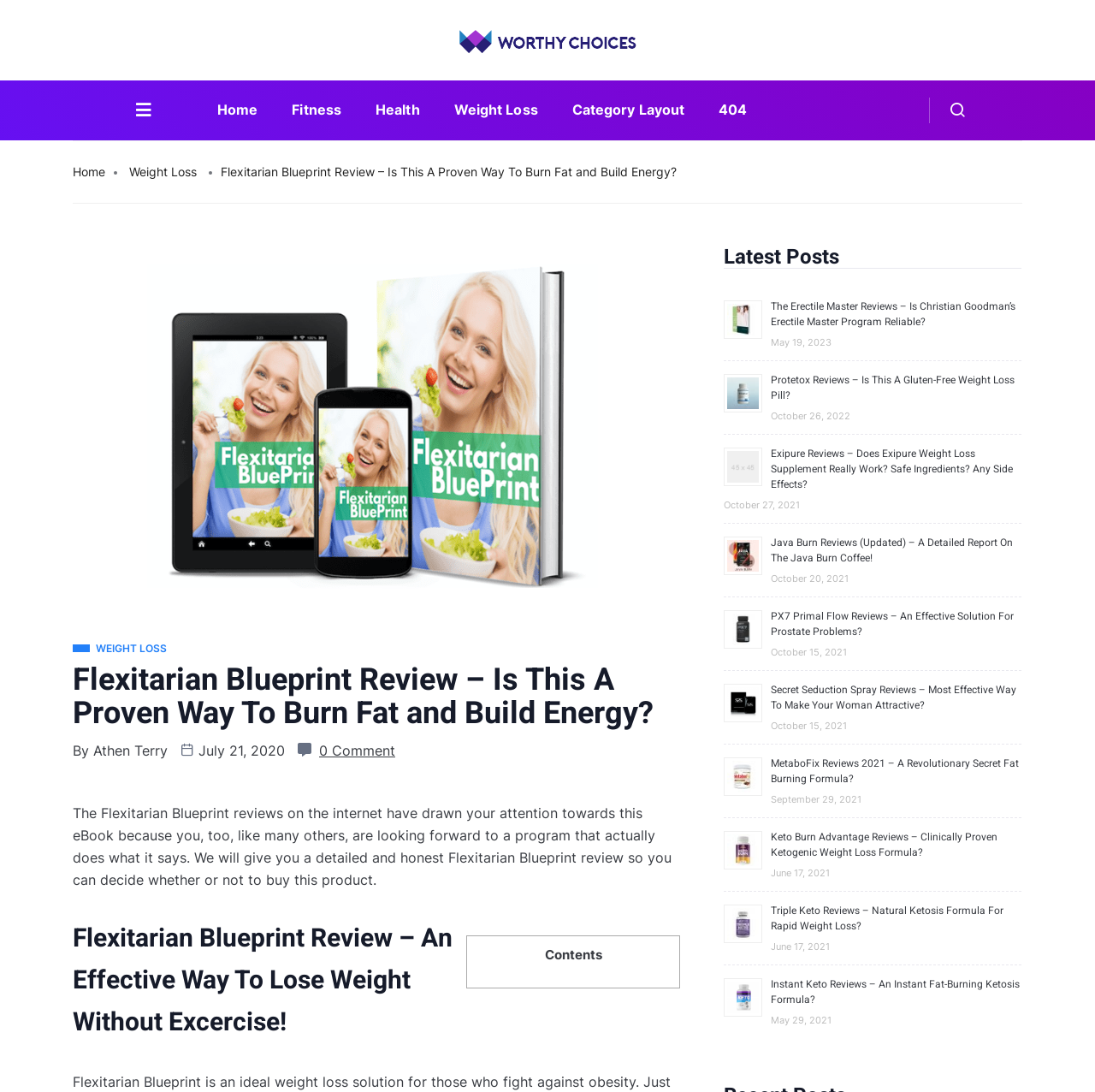Elaborate on the webpage's design and content in a detailed caption.

This webpage is a review of the Flexitarian Blueprint, a weight loss program. At the top, there is a navigation menu with links to "Home", "Fitness", "Health", "Weight Loss", and "Category Layout". On the top right, there is a search button. 

Below the navigation menu, there is a header section with a title "Flexitarian Blueprint Review – Is This A Proven Way To Burn Fat and Build Energy?" and a subtitle "By Athen Terry on July 21, 2020". 

The main content of the webpage is a review of the Flexitarian Blueprint, which includes a detailed and honest assessment of the program. The review is divided into sections, with headings and subheadings. There are also images and links throughout the review.

On the right side of the webpage, there is a section titled "Latest Posts" with a list of recent articles, each with a title, image, and publication date. The articles are related to health and weight loss, and include reviews of other products such as Exipure, Java Burn, and MetaboFix.

Overall, the webpage is a comprehensive review of the Flexitarian Blueprint, with additional resources and related articles on the side.